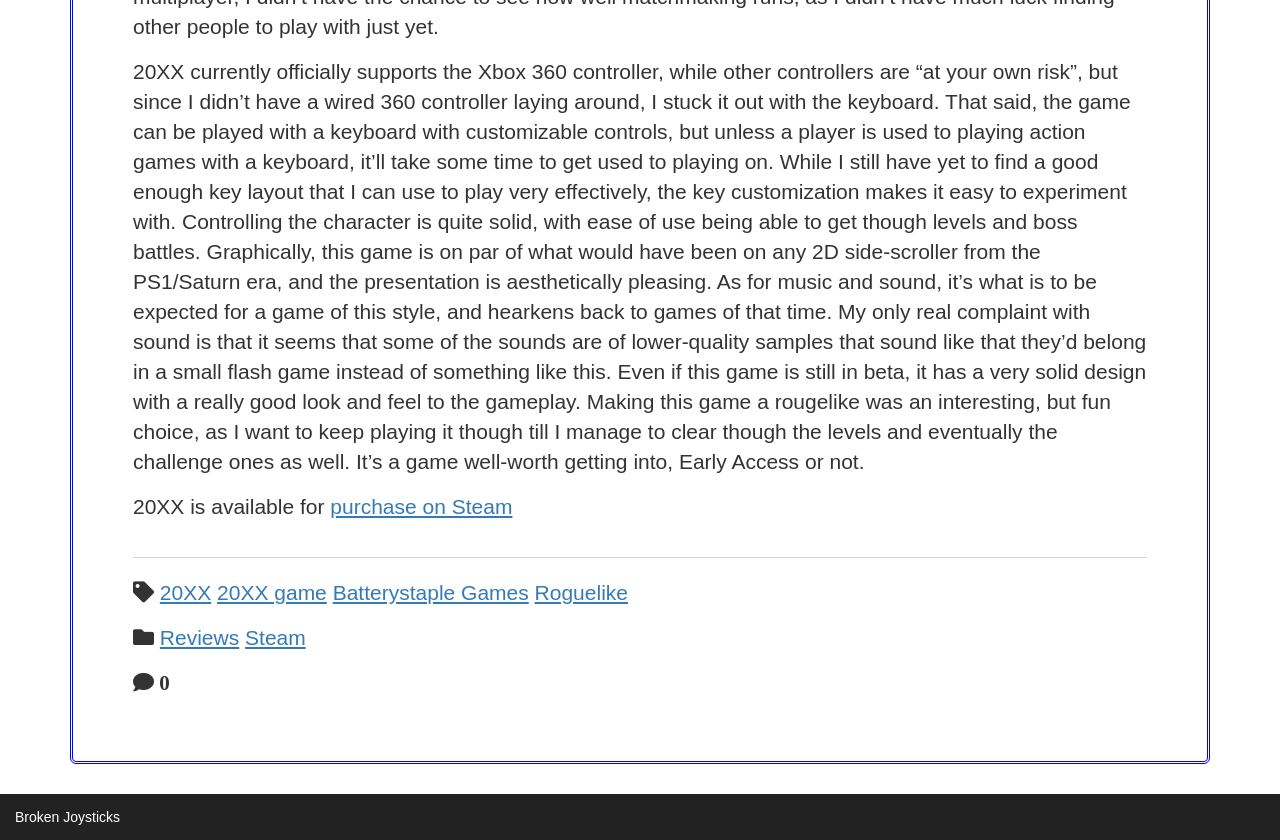Carefully examine the image and provide an in-depth answer to the question: What type of game is 20XX?

The text describes 20XX as a roguelike game, which is a type of game that features procedurally generated levels and permanent death.